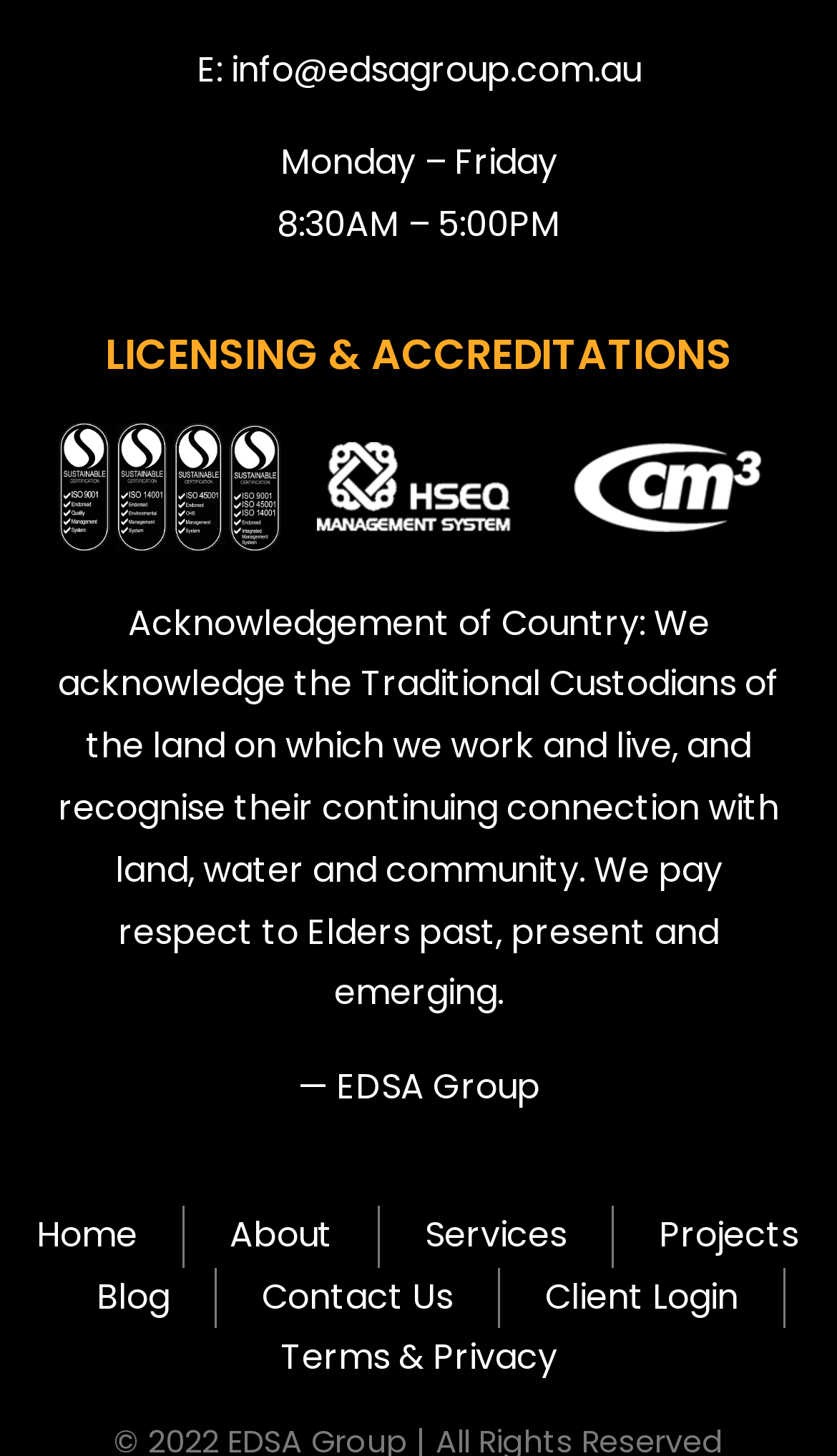How many main navigation links are there on the webpage?
Give a detailed explanation using the information visible in the image.

The main navigation links can be found at the bottom of the webpage, and they are 'Home', 'About', 'Services', 'Projects', 'Blog', 'Contact Us', and 'Client Login'.